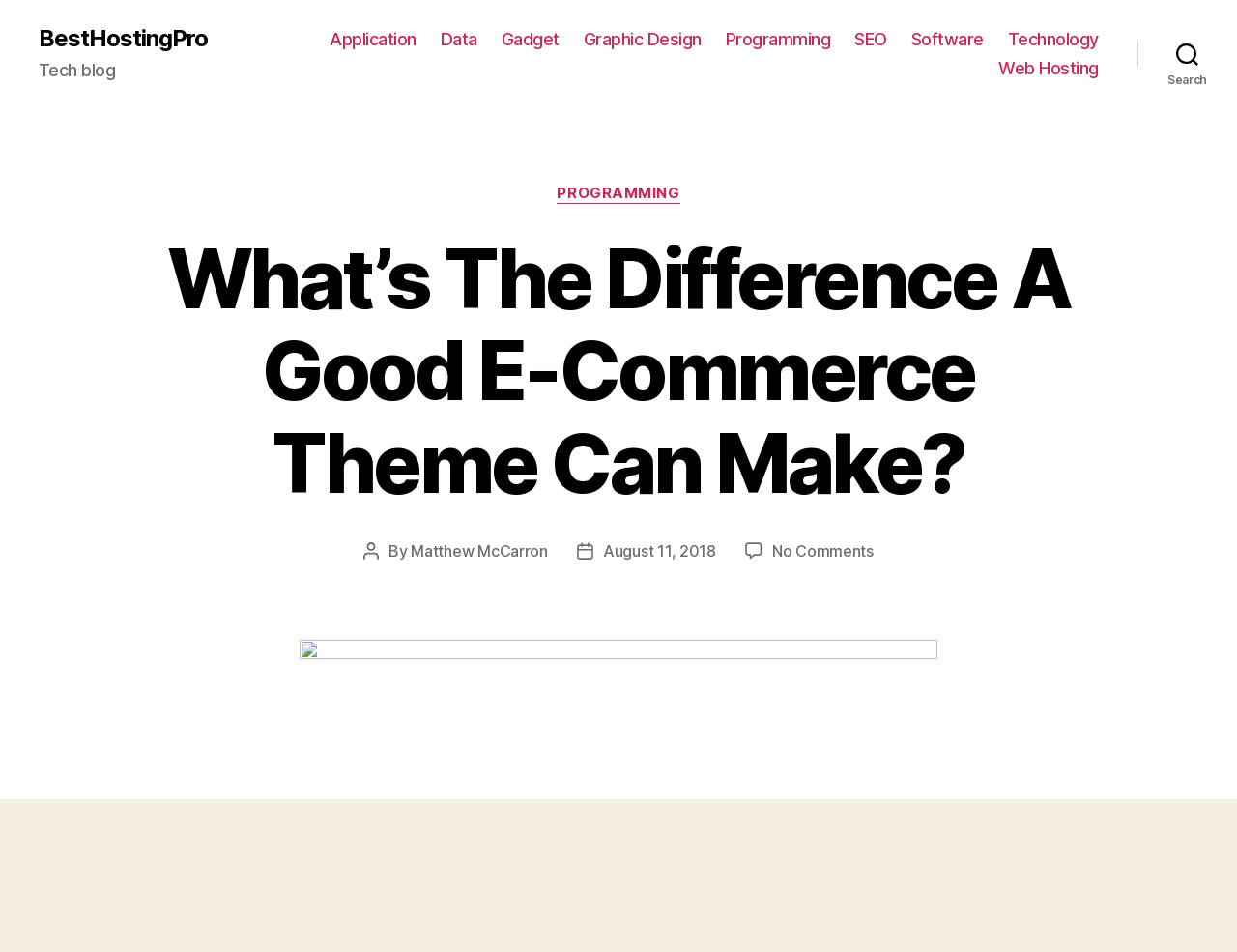How many categories are listed in the navigation menu?
Based on the visual information, provide a detailed and comprehensive answer.

I counted the number of link elements inside the navigation element with the type 'Horizontal', and found 11 categories listed.